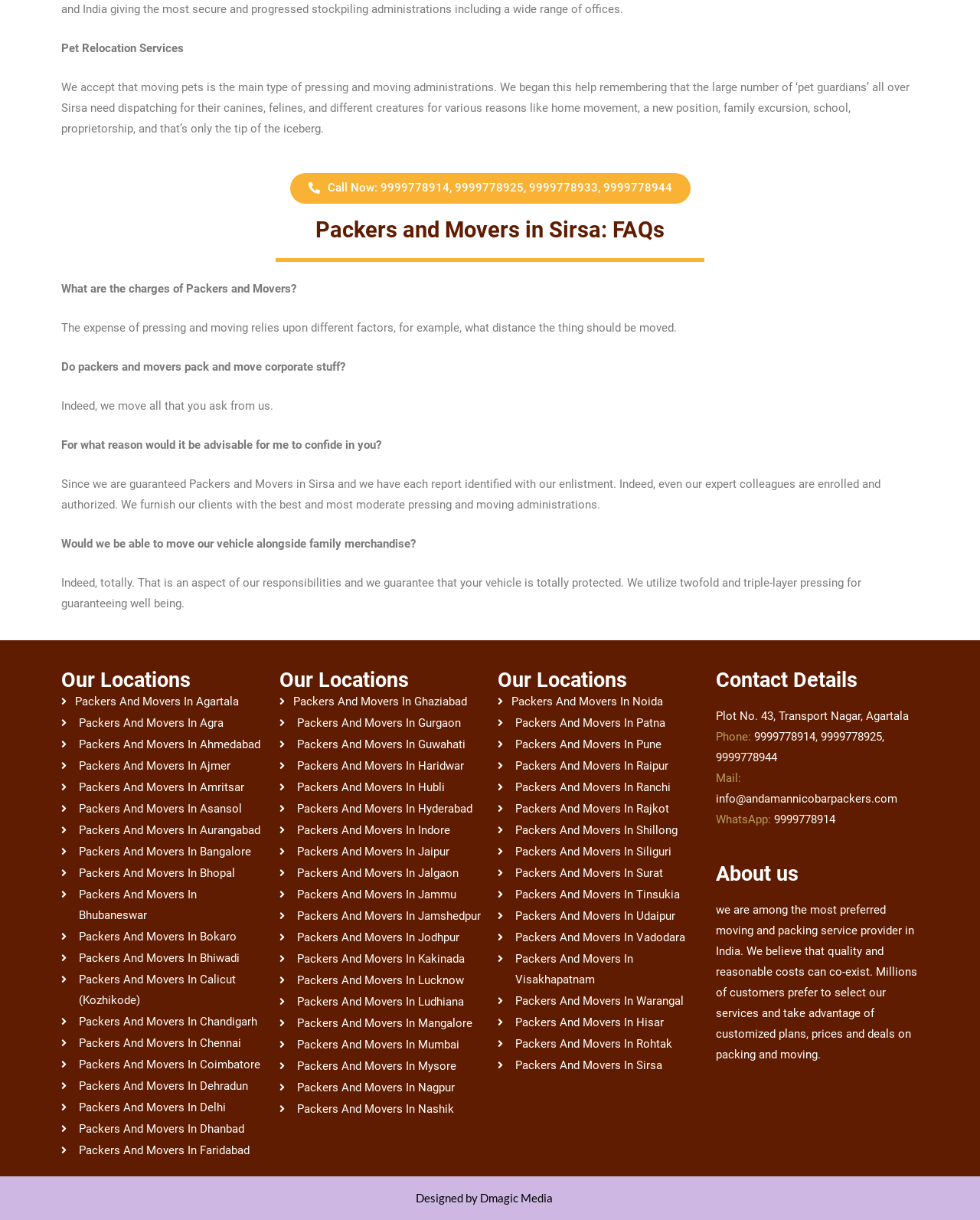Find the bounding box coordinates for the HTML element described as: "Packers And Movers In Pune". The coordinates should consist of four float values between 0 and 1, i.e., [left, top, right, bottom].

[0.508, 0.602, 0.715, 0.619]